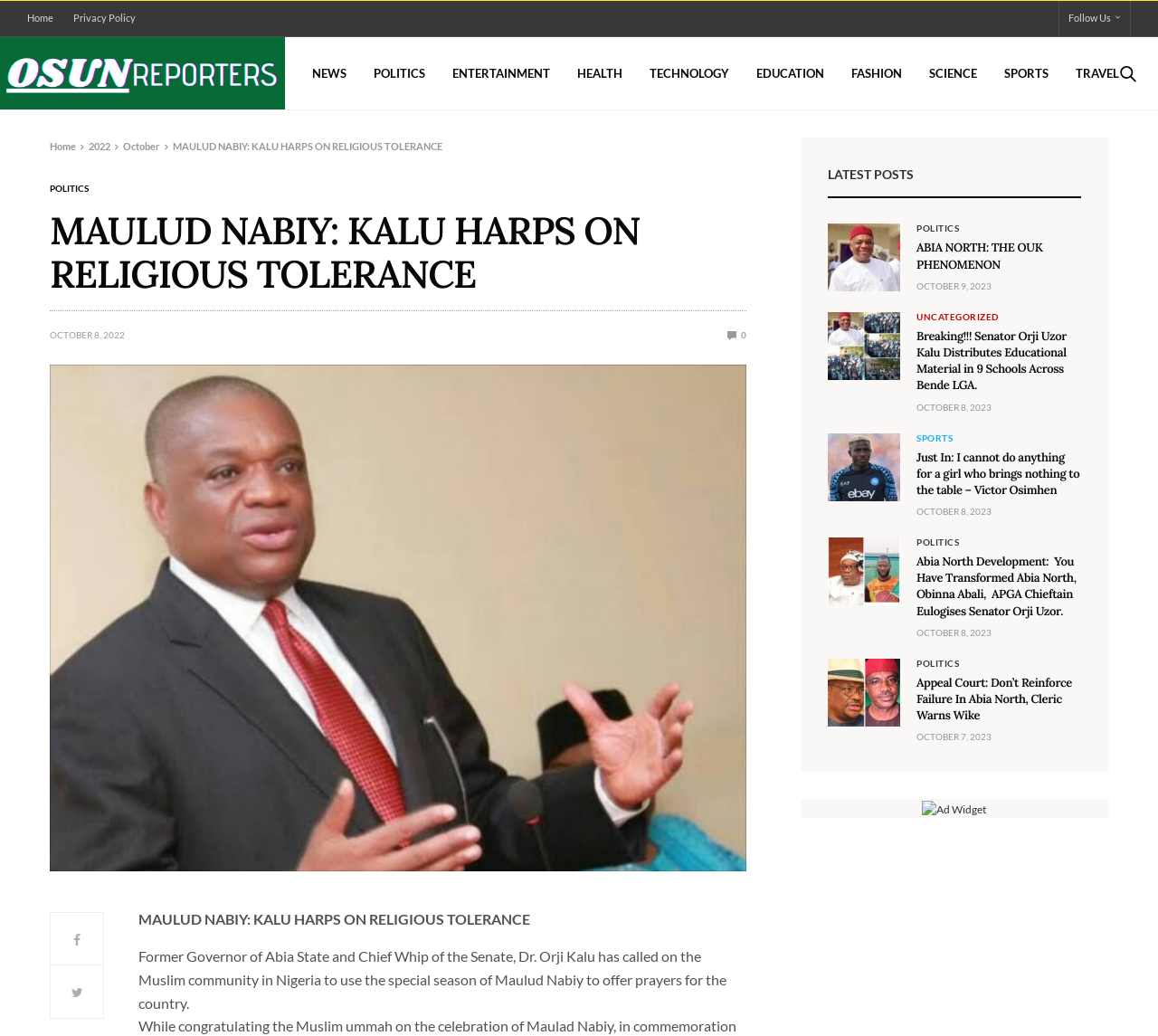What is the search button labeled as?
Please use the image to provide a one-word or short phrase answer.

Search